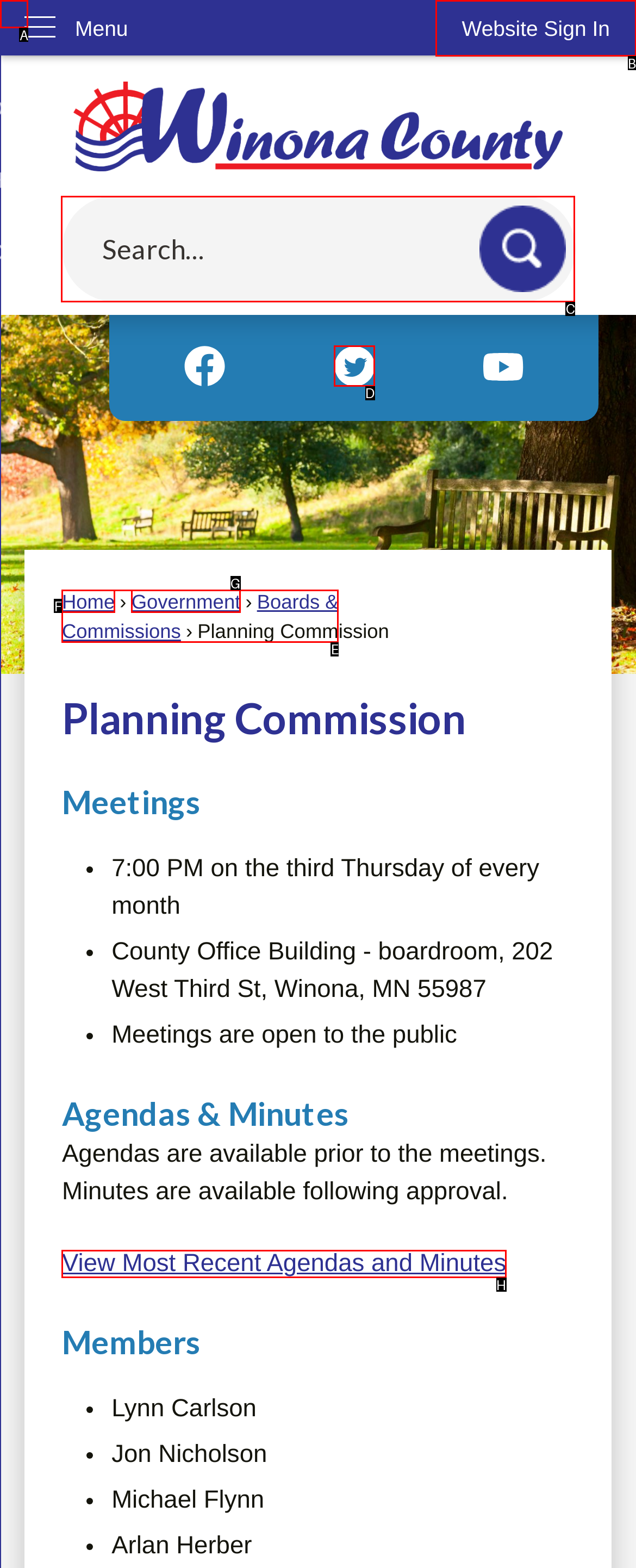Given the task: email bhn@uscky.com, point out the letter of the appropriate UI element from the marked options in the screenshot.

None